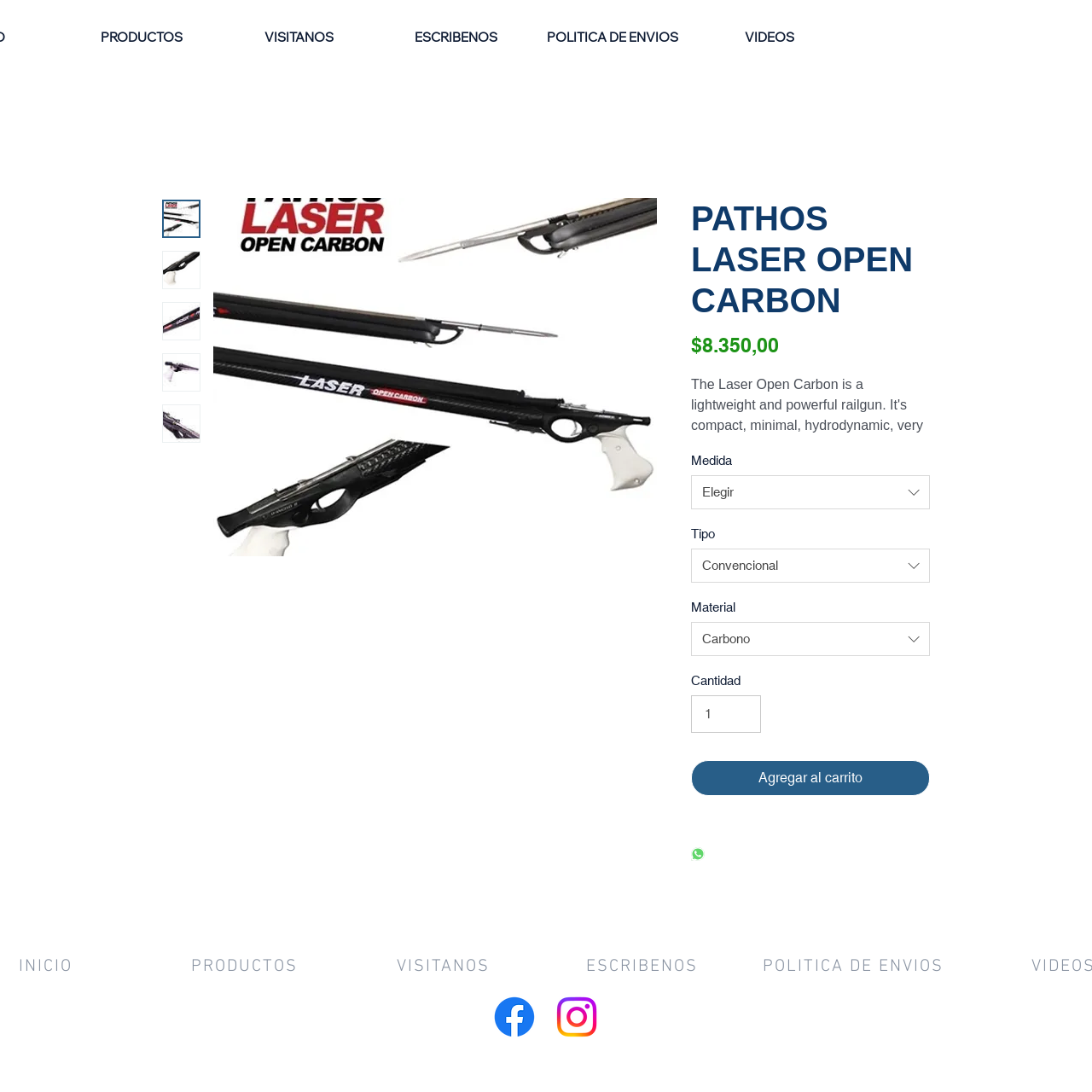Extract the bounding box coordinates for the HTML element that matches this description: "INICIO". The coordinates should be four float numbers between 0 and 1, i.e., [left, top, right, bottom].

[0.017, 0.875, 0.066, 0.894]